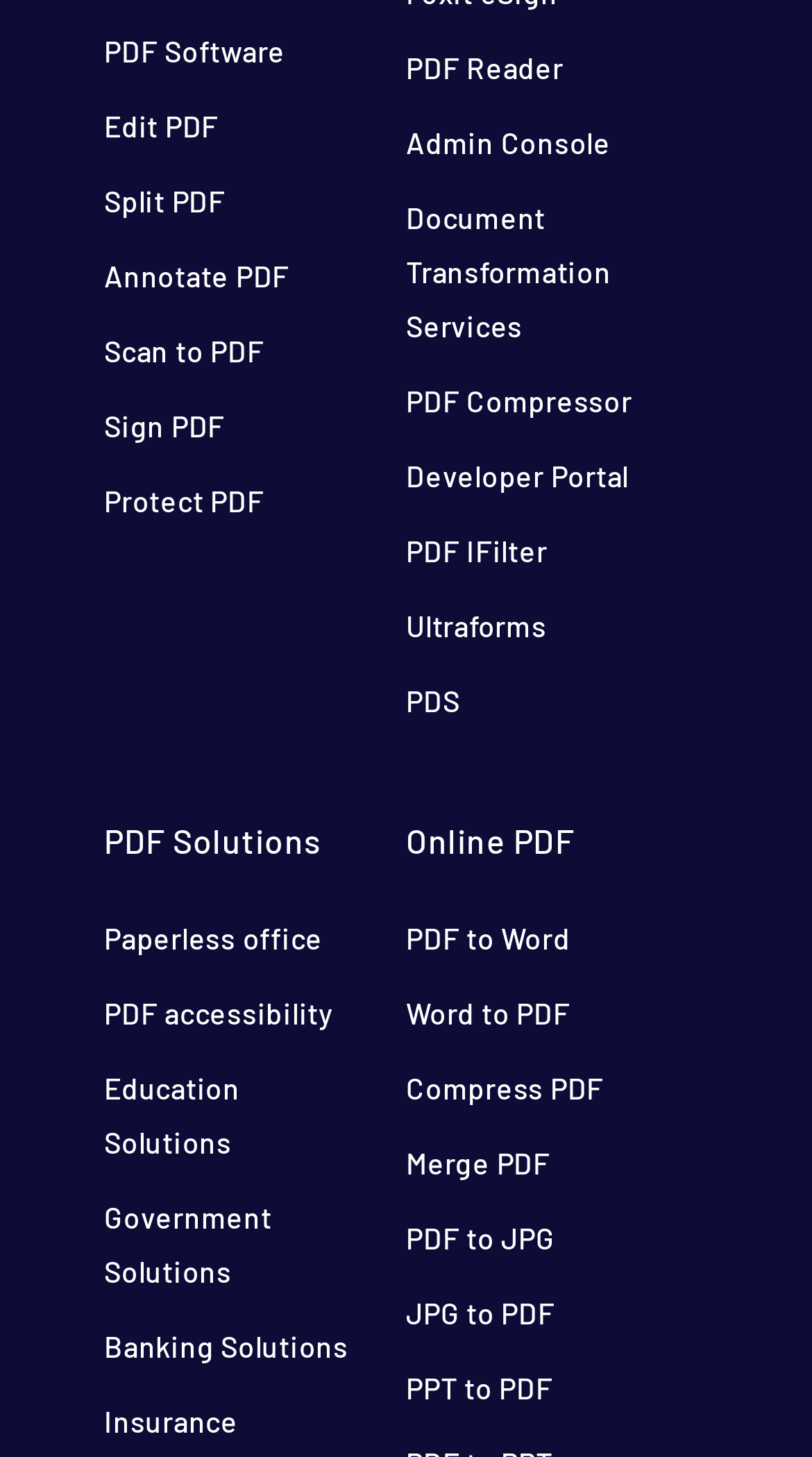Locate the bounding box coordinates of the clickable region to complete the following instruction: "Listen Live."

None